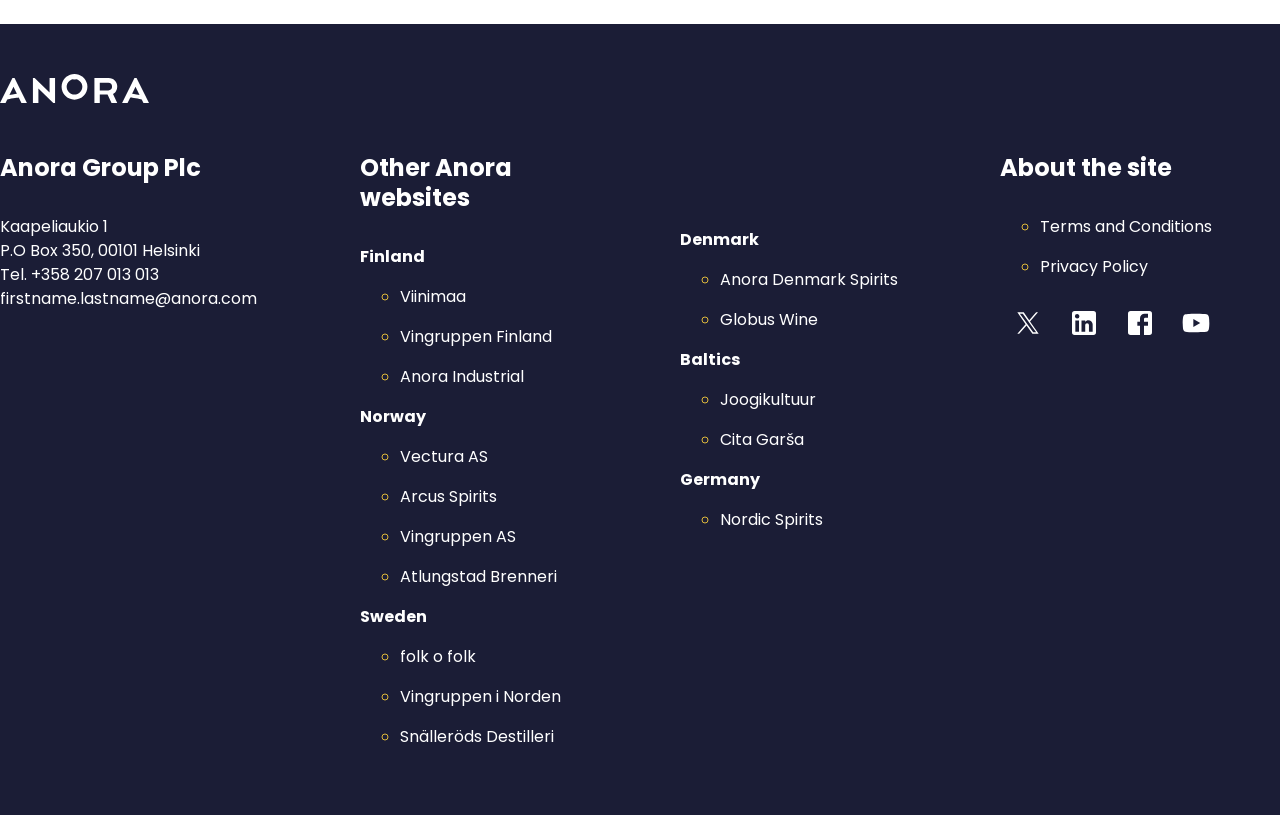Please identify the bounding box coordinates of the clickable region that I should interact with to perform the following instruction: "Visit Viinimaa". The coordinates should be expressed as four float numbers between 0 and 1, i.e., [left, top, right, bottom].

[0.312, 0.35, 0.364, 0.378]